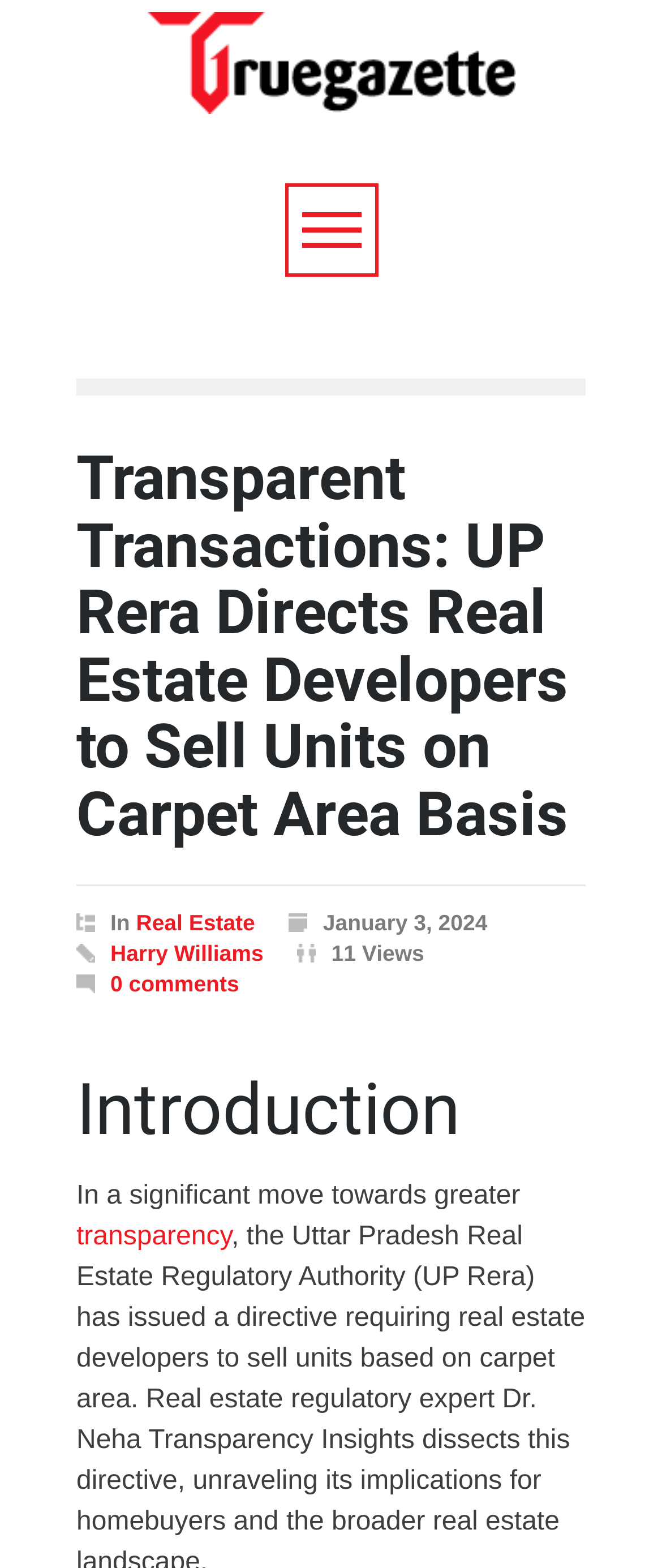Please answer the following question using a single word or phrase: What is the logo positioned at the top?

Center